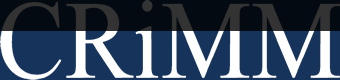Please give a one-word or short phrase response to the following question: 
What is the focus of the institution?

Sustainable travel behavior